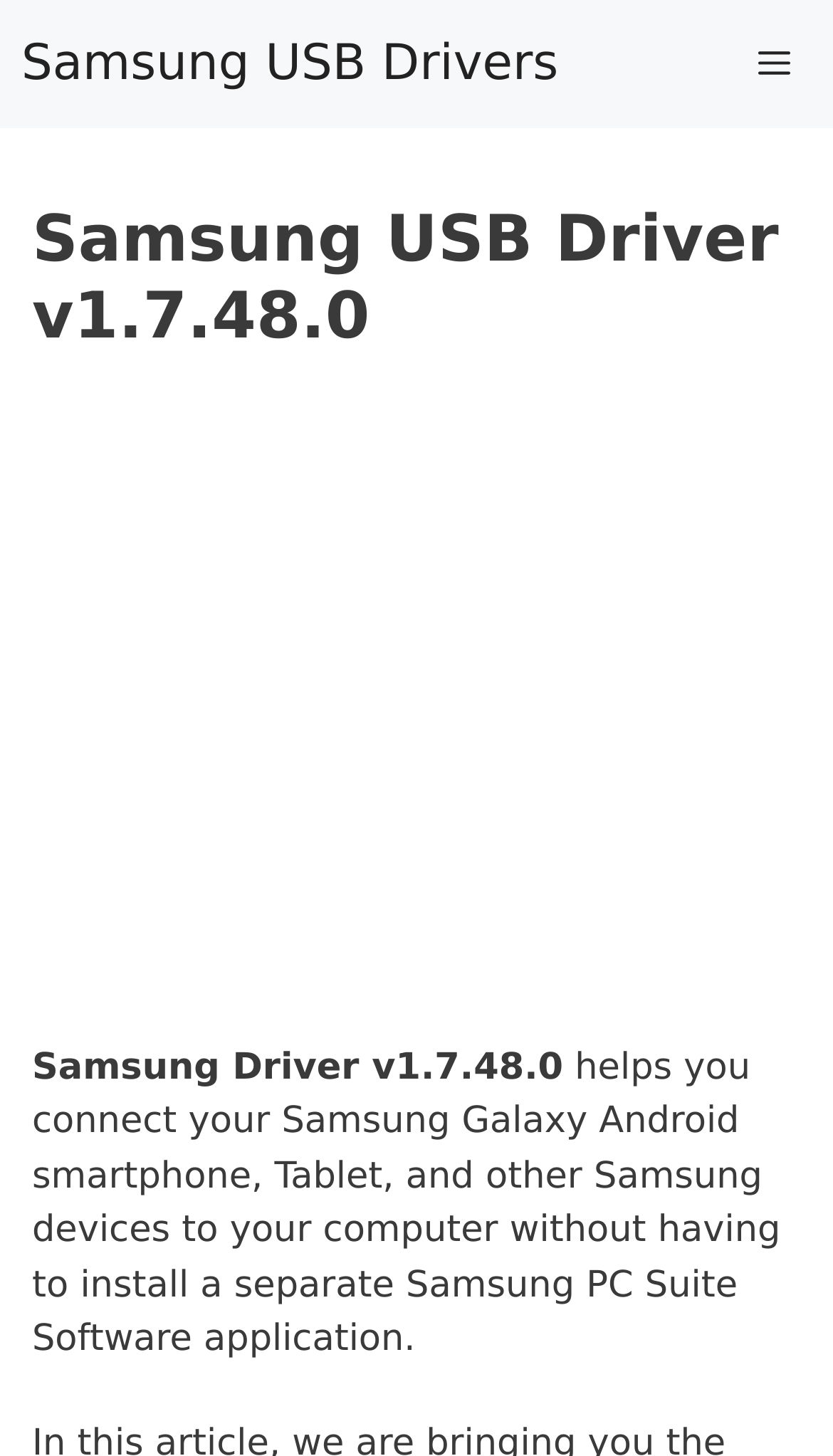What type of content is present in the main section of the webpage?
Provide an in-depth answer to the question, covering all aspects.

The main section of the webpage contains several StaticText elements, which suggests that the main content of the webpage is text-based, providing information about the Samsung USB Driver.